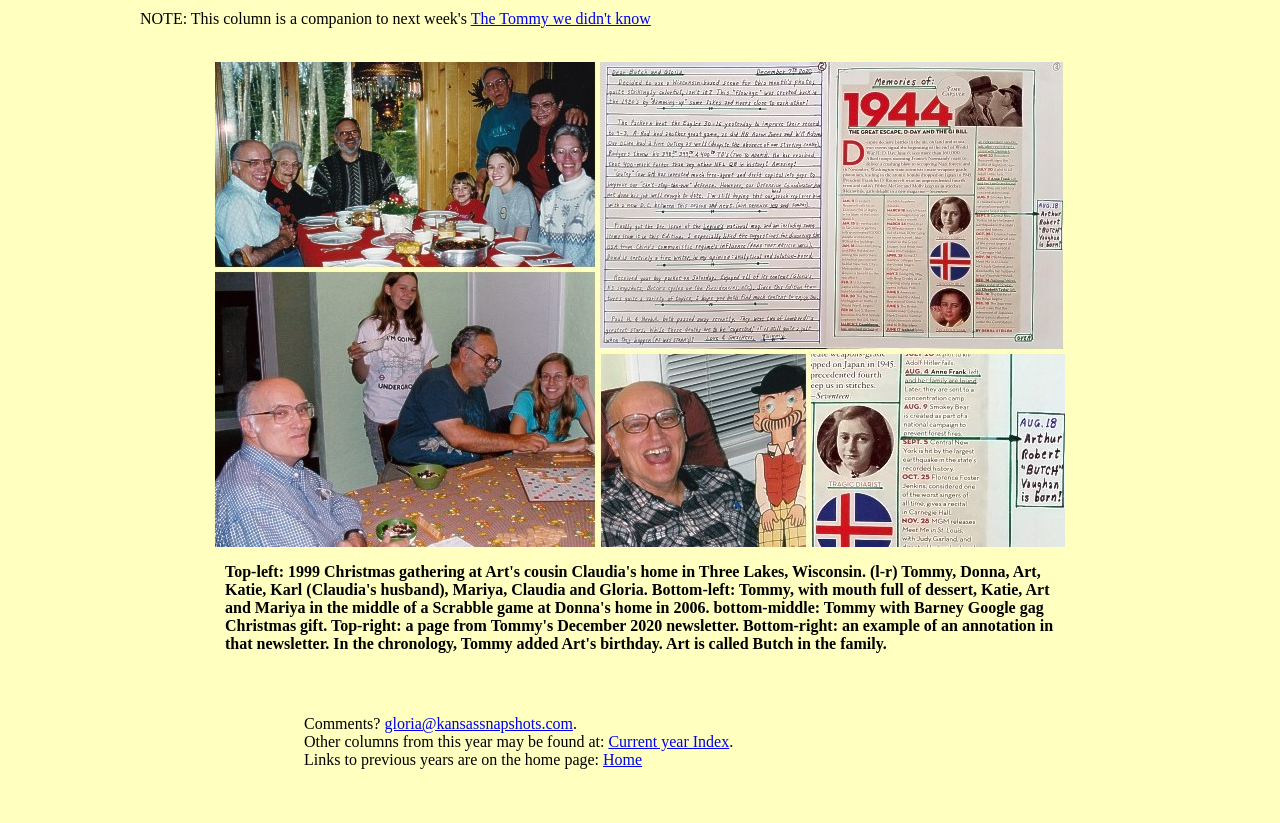Identify the coordinates of the bounding box for the element described below: "older version of the site". Return the coordinates as four float numbers between 0 and 1: [left, top, right, bottom].

None